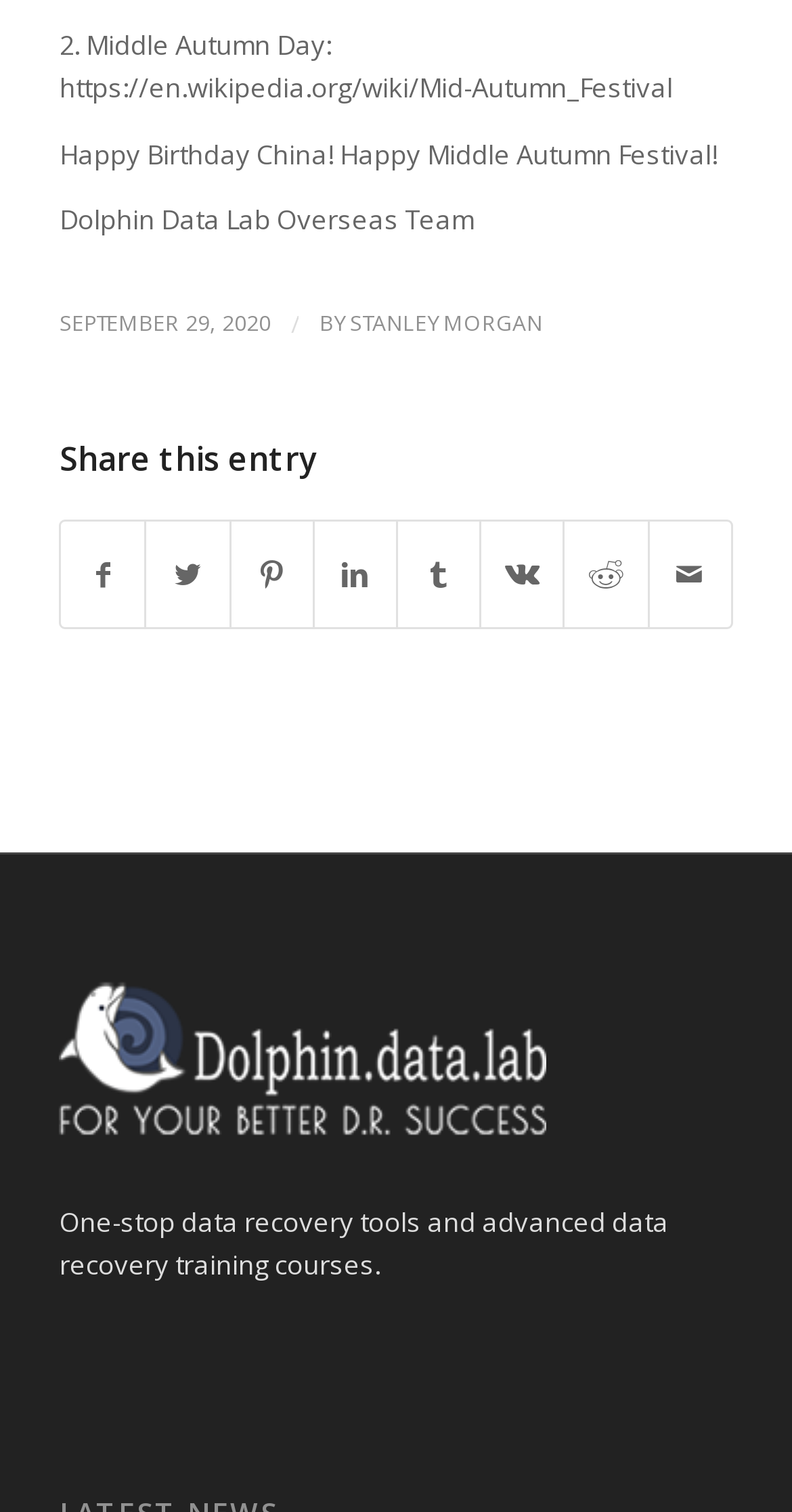Who wrote the article?
Please answer the question with a detailed and comprehensive explanation.

I found the author's name by looking at the link 'STANLEY MORGAN' which is located below the text 'BY' and above the 'Share this entry' section.